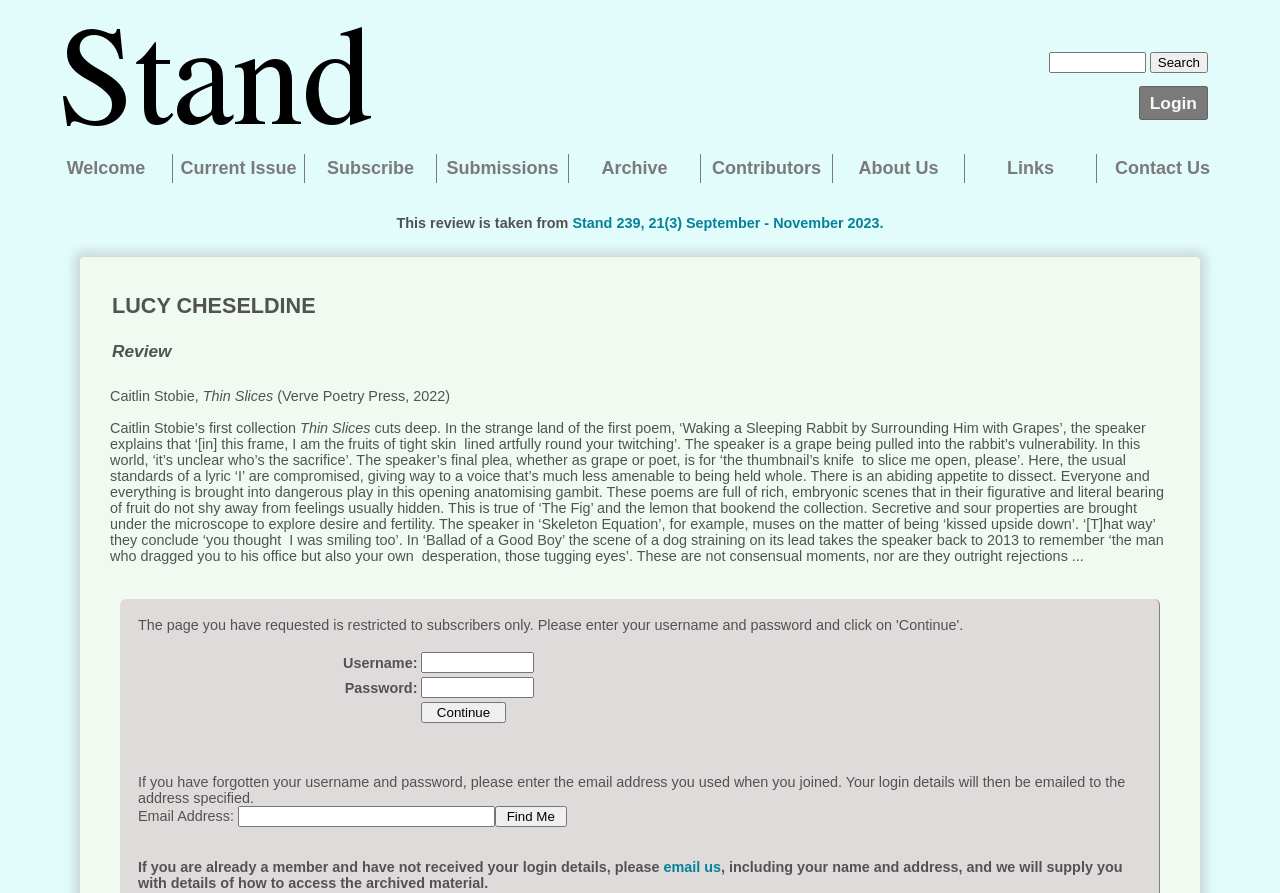Please identify the bounding box coordinates of the clickable element to fulfill the following instruction: "Click the Search button". The coordinates should be four float numbers between 0 and 1, i.e., [left, top, right, bottom].

[0.898, 0.058, 0.944, 0.082]